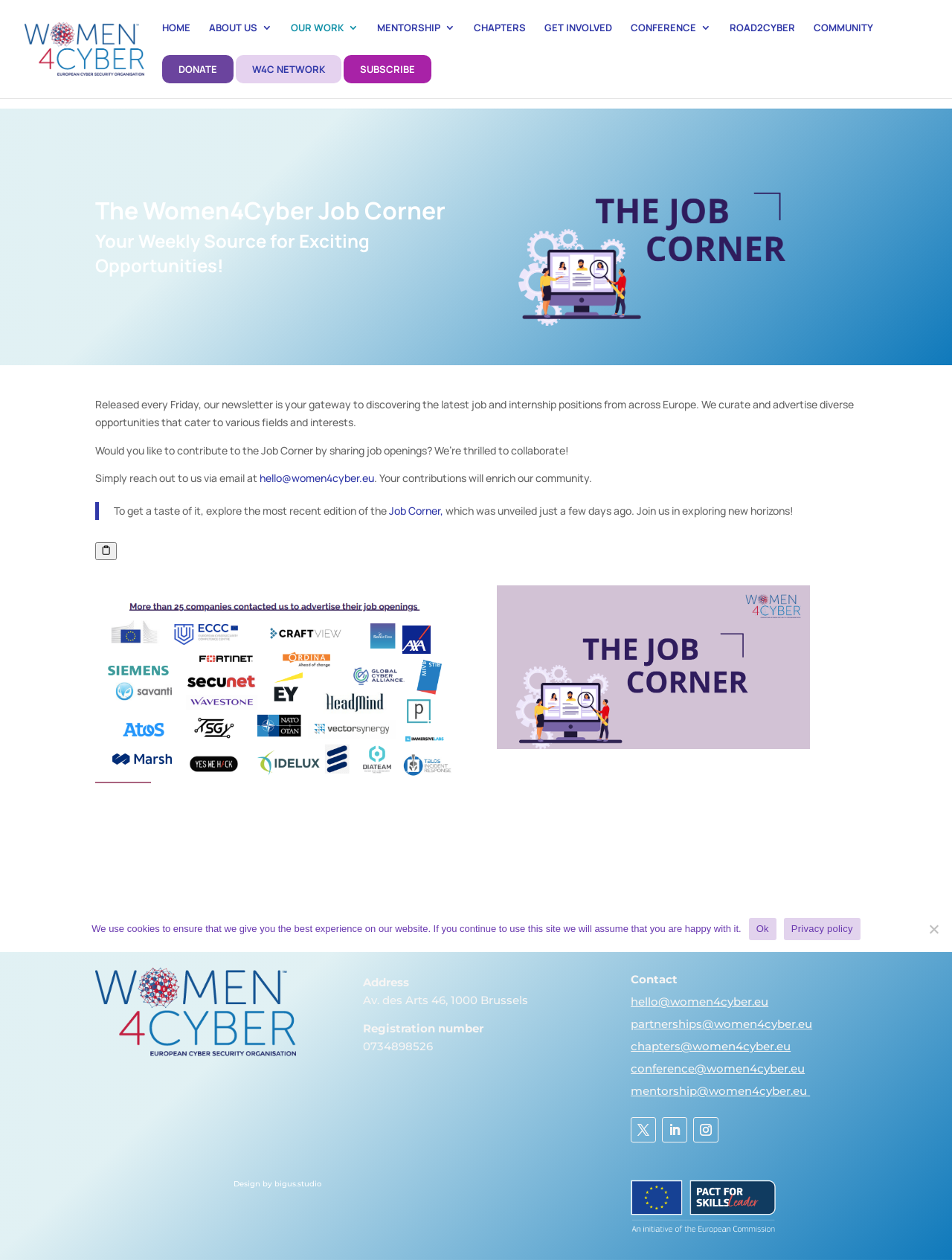Provide your answer in a single word or phrase: 
What is the registration number of the organization?

0734898526